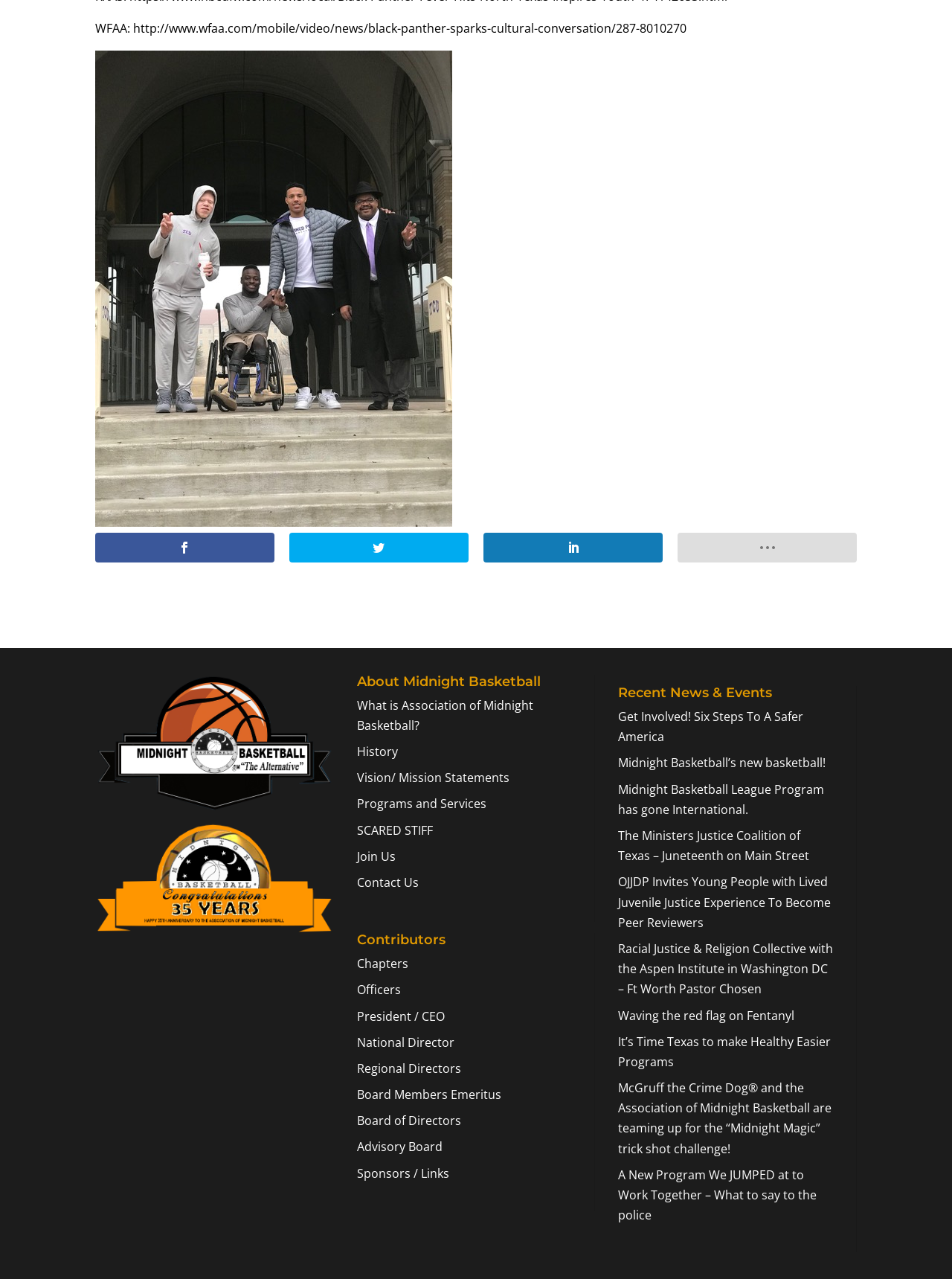What is the name of the organization?
Please look at the screenshot and answer using one word or phrase.

Association of Midnight Basketball